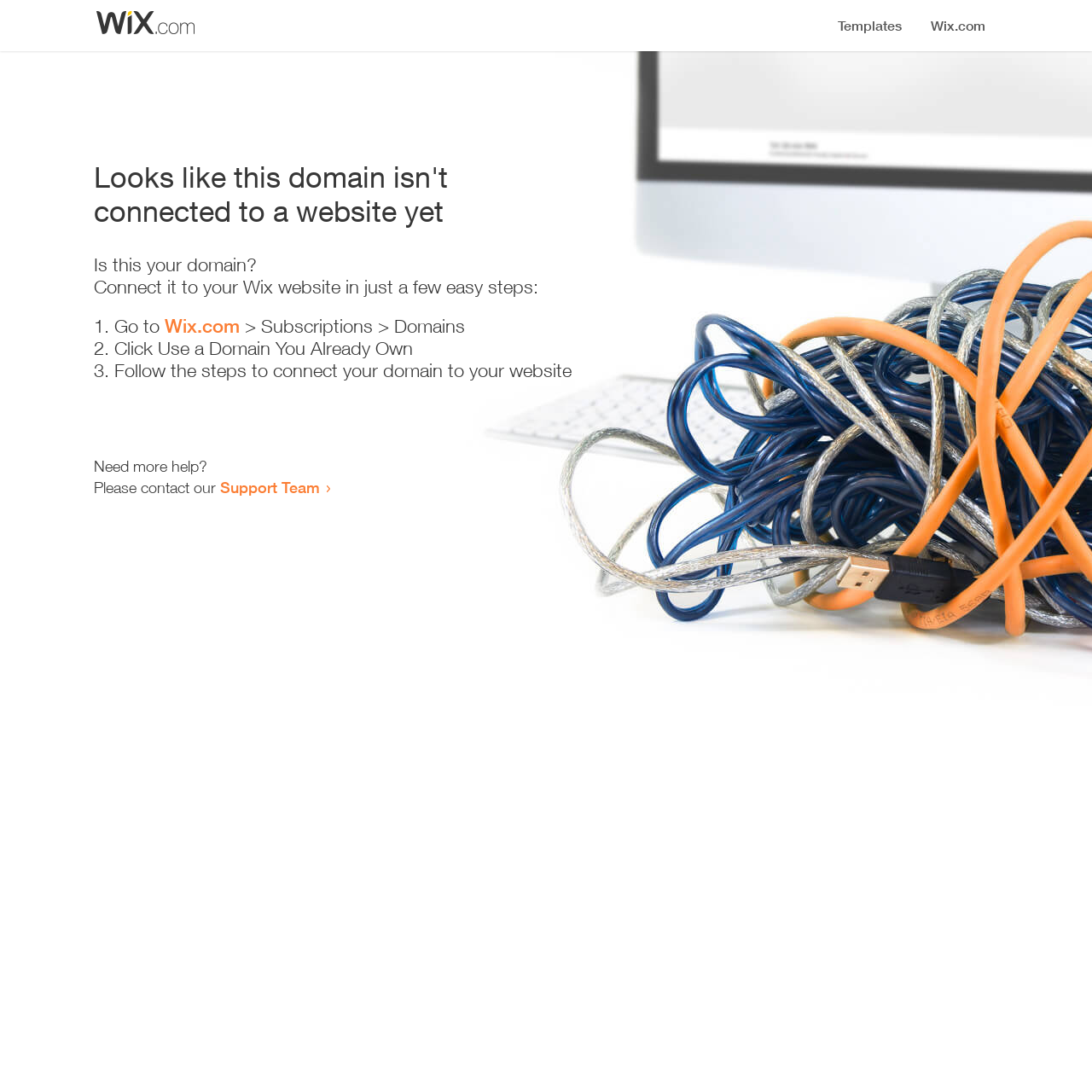Extract the primary heading text from the webpage.

Looks like this domain isn't
connected to a website yet